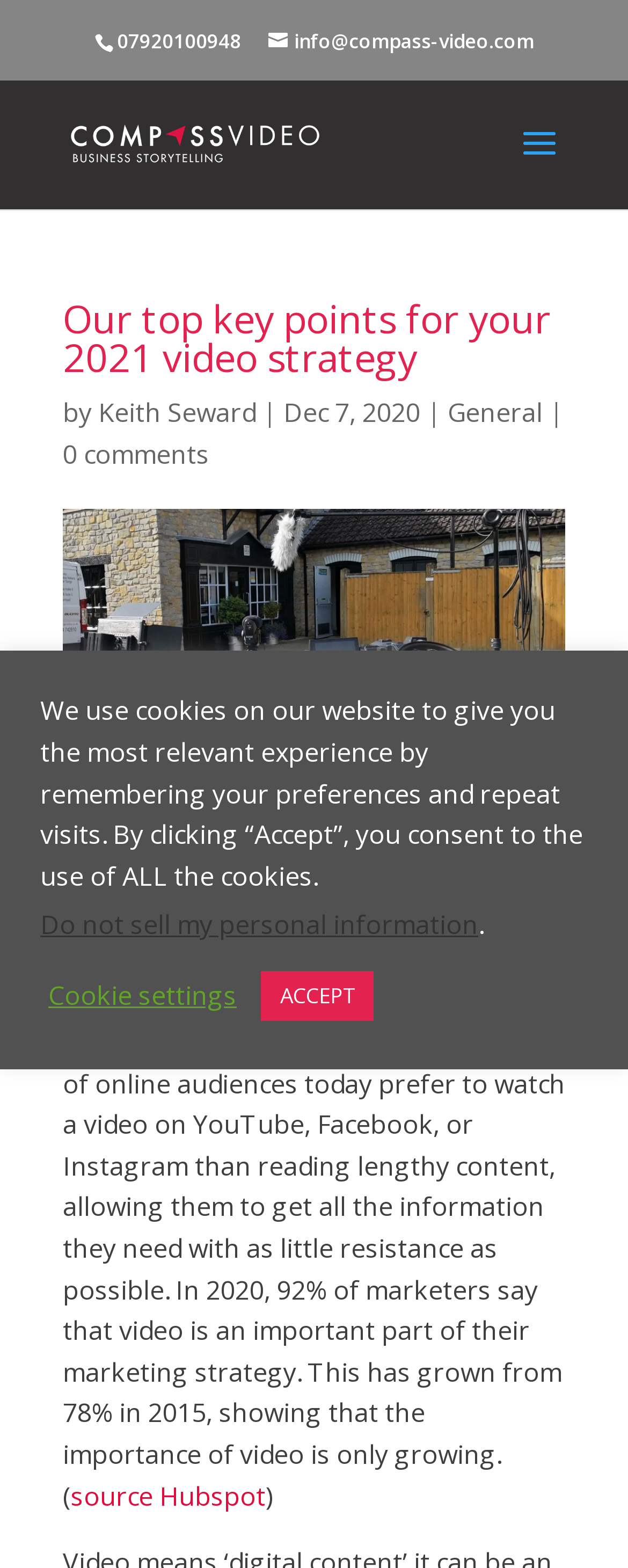Kindly determine the bounding box coordinates for the clickable area to achieve the given instruction: "Visit Compass Video homepage".

[0.11, 0.079, 0.51, 0.102]